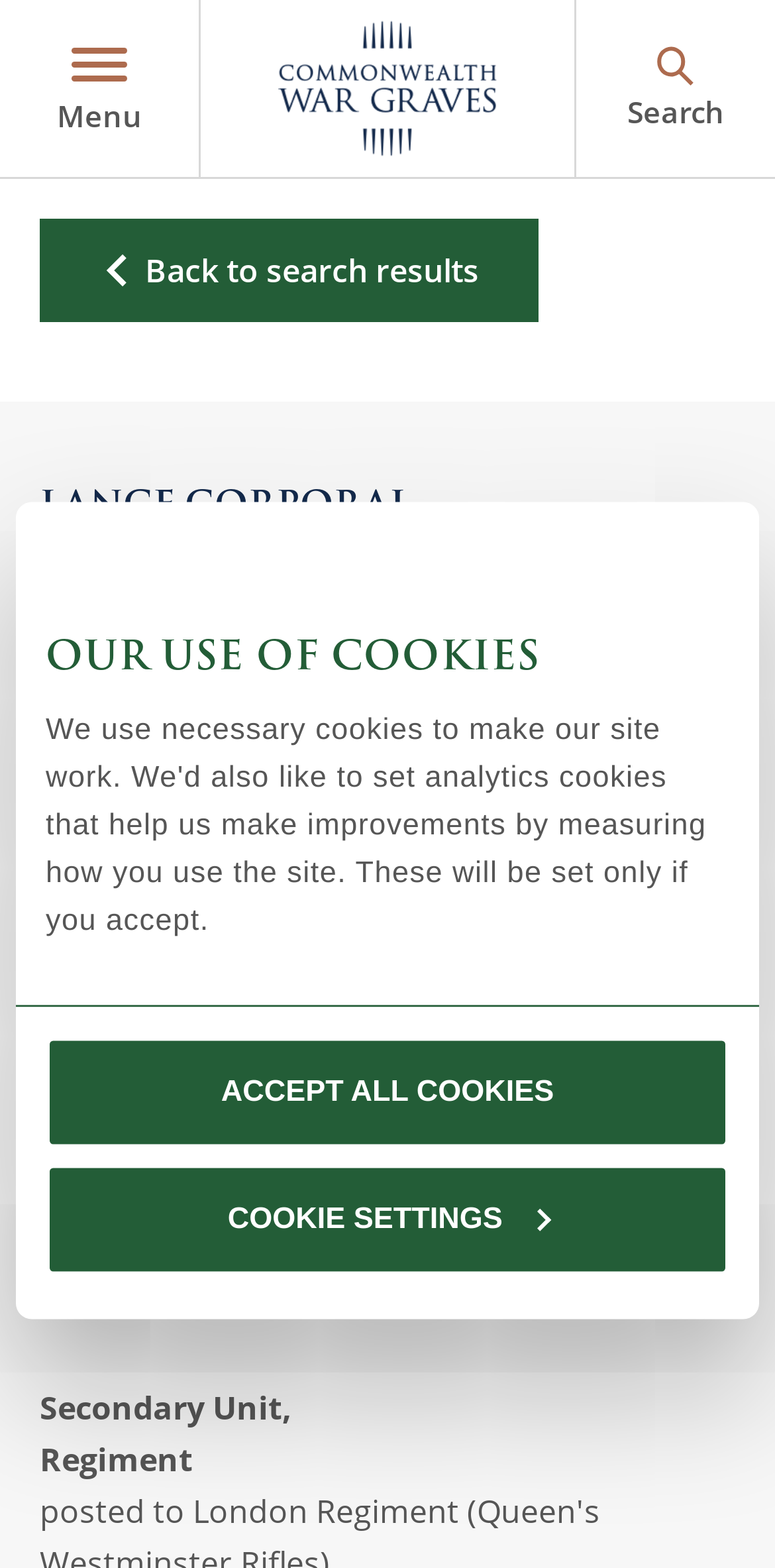Please identify the coordinates of the bounding box for the clickable region that will accomplish this instruction: "Click the 'Menu' button".

[0.073, 0.027, 0.183, 0.086]